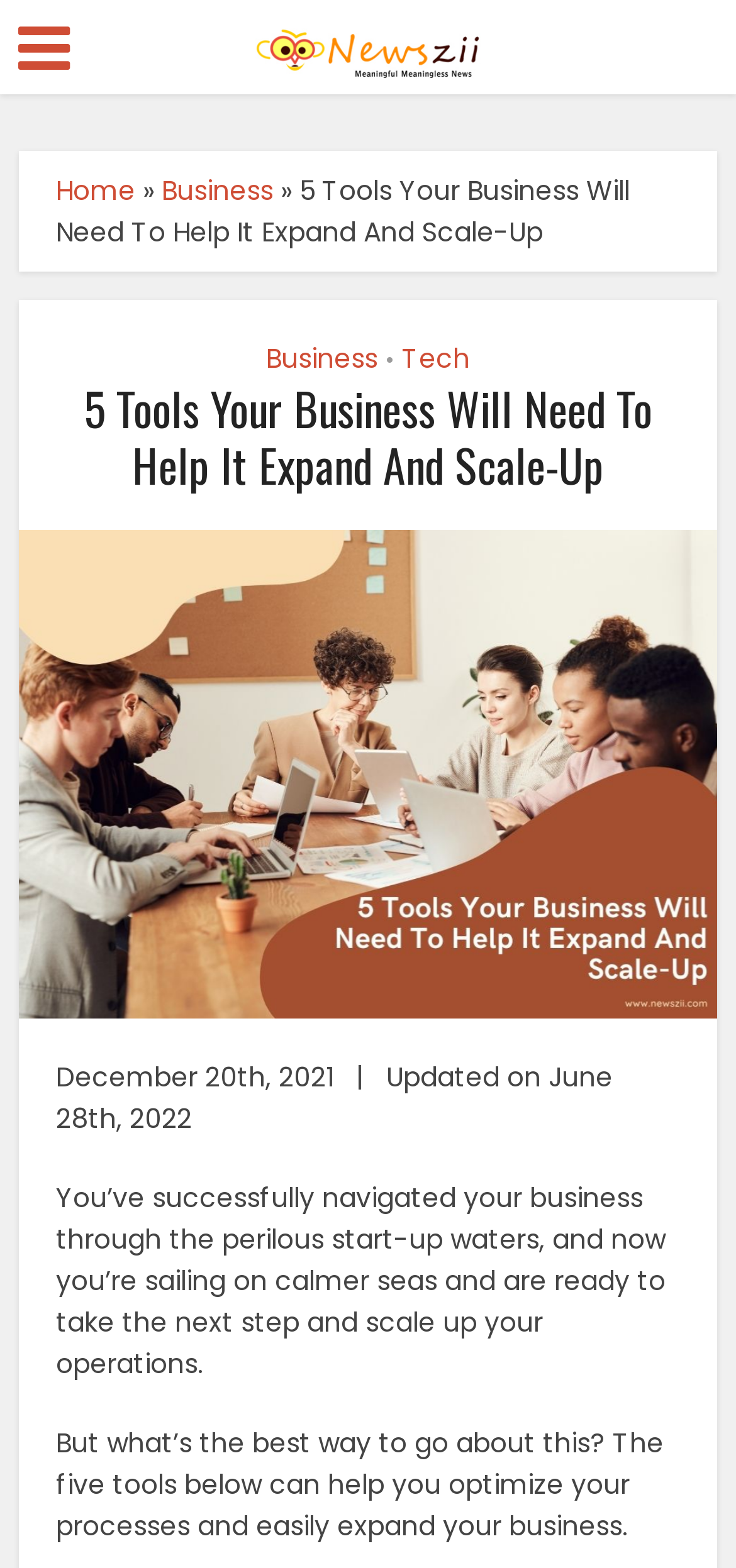What is the headline of the webpage?

5 Tools Your Business Will Need To Help It Expand And Scale-Up